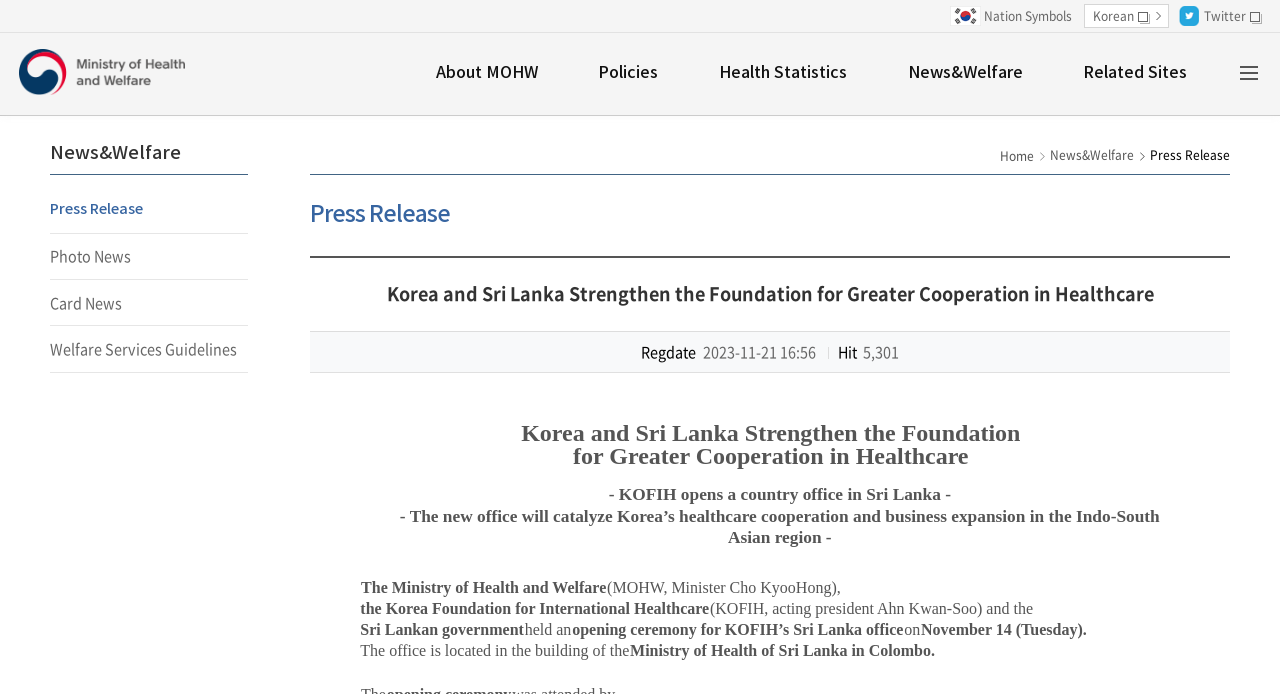Determine the bounding box coordinates of the clickable area required to perform the following instruction: "View 'News&Welfare' page". The coordinates should be represented as four float numbers between 0 and 1: [left, top, right, bottom].

[0.687, 0.048, 0.821, 0.165]